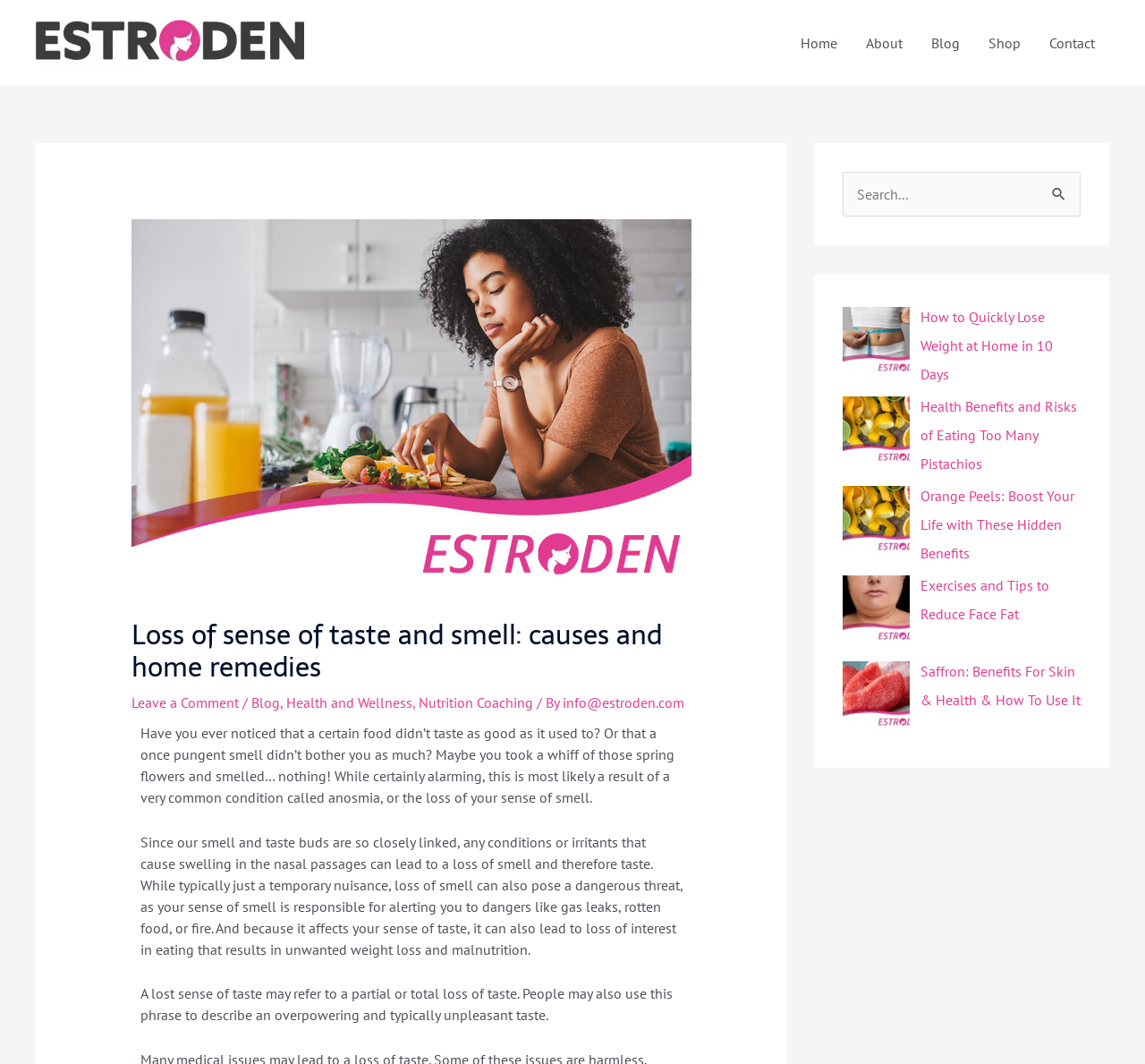Identify the bounding box coordinates for the UI element described as follows: "Health and Wellness". Ensure the coordinates are four float numbers between 0 and 1, formatted as [left, top, right, bottom].

[0.25, 0.652, 0.36, 0.669]